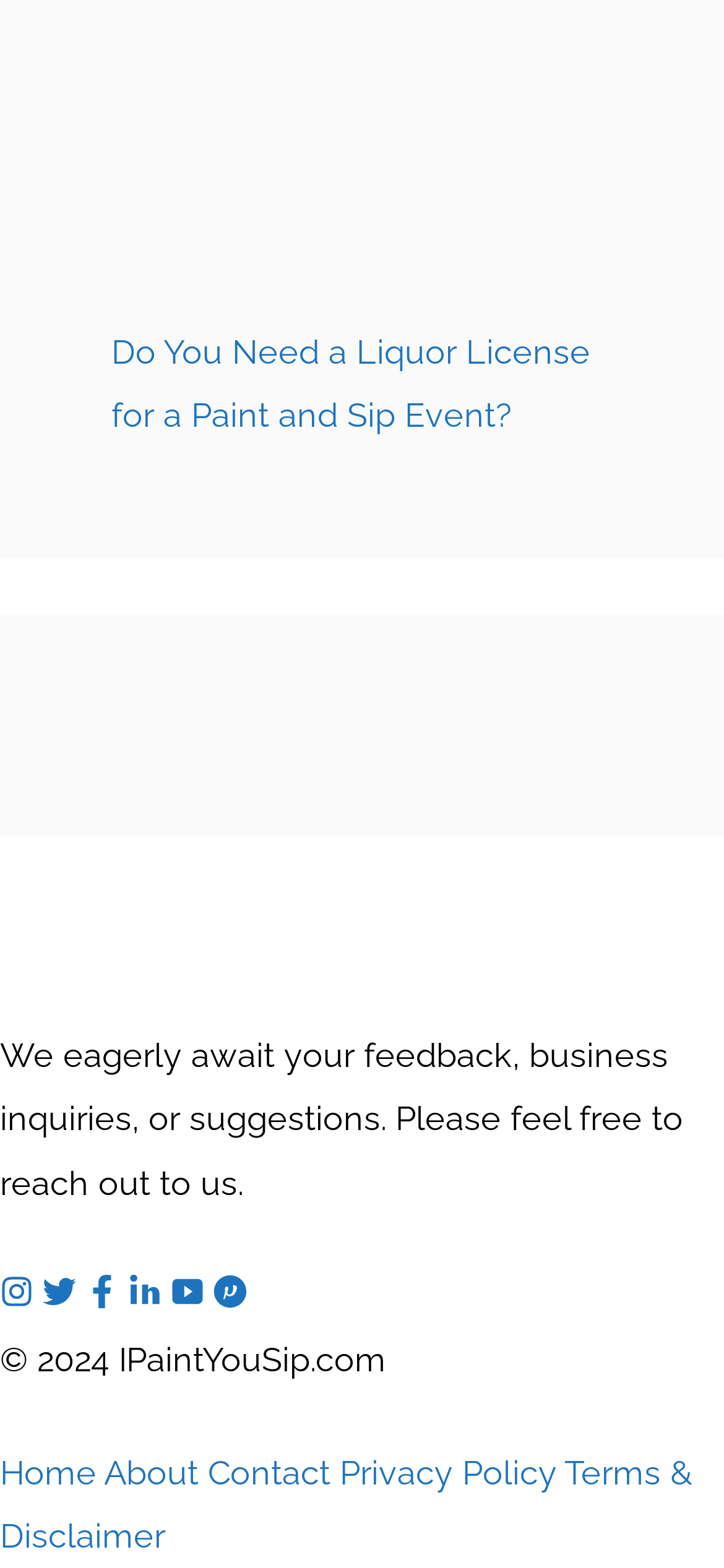Locate the bounding box coordinates of the element that needs to be clicked to carry out the instruction: "Go to the Home page". The coordinates should be given as four float numbers ranging from 0 to 1, i.e., [left, top, right, bottom].

[0.0, 0.927, 0.133, 0.952]